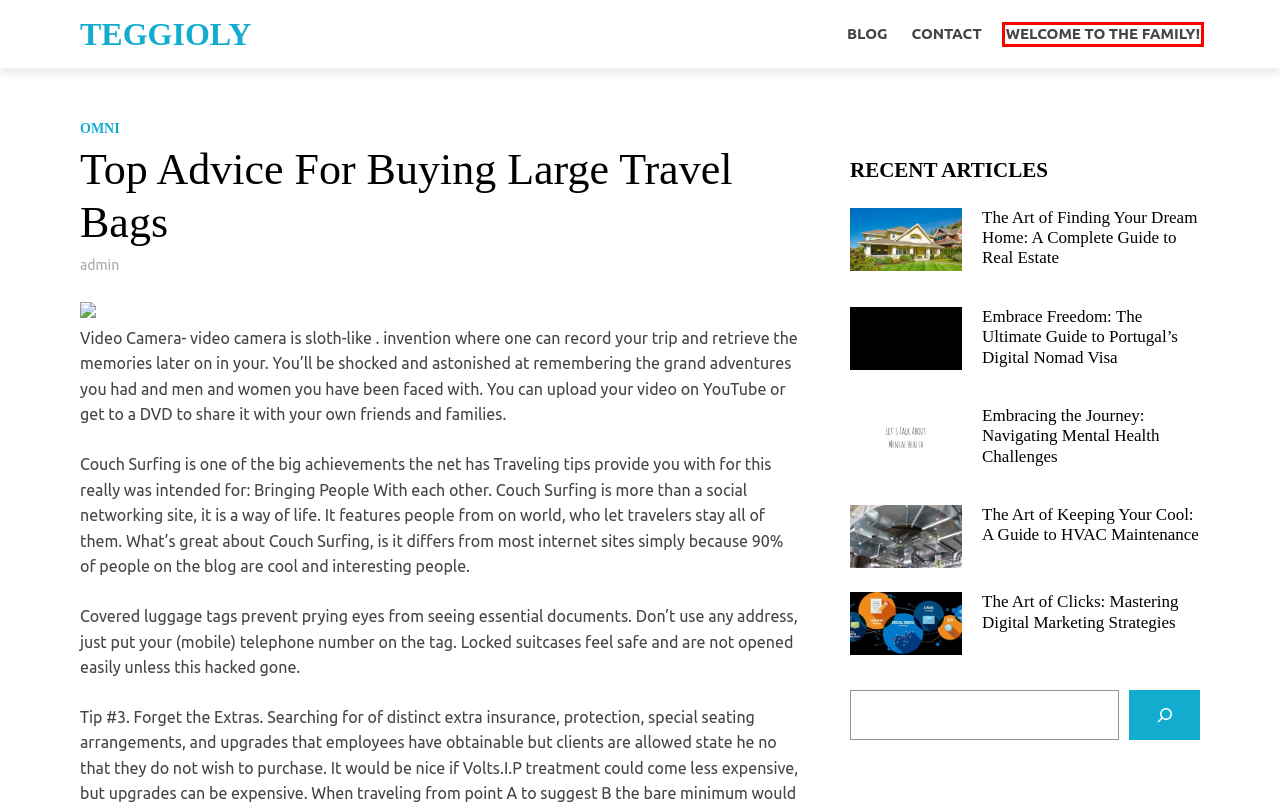You have received a screenshot of a webpage with a red bounding box indicating a UI element. Please determine the most fitting webpage description that matches the new webpage after clicking on the indicated element. The choices are:
A. Blog - TEGGIOLY
B. Welcome to the family! - TEGGIOLY
C. Omni Archives - TEGGIOLY
D. The Art of Finding Your Dream Home: A Complete Guide to Real Estate - TEGGIOLY
E. The Art of Clicks: Mastering Digital Marketing Strategies - TEGGIOLY
F. Contact - TEGGIOLY
G. The Art of Keeping Your Cool: A Guide to HVAC Maintenance - TEGGIOLY
H. Embracing the Journey: Navigating Mental Health Challenges - TEGGIOLY

B